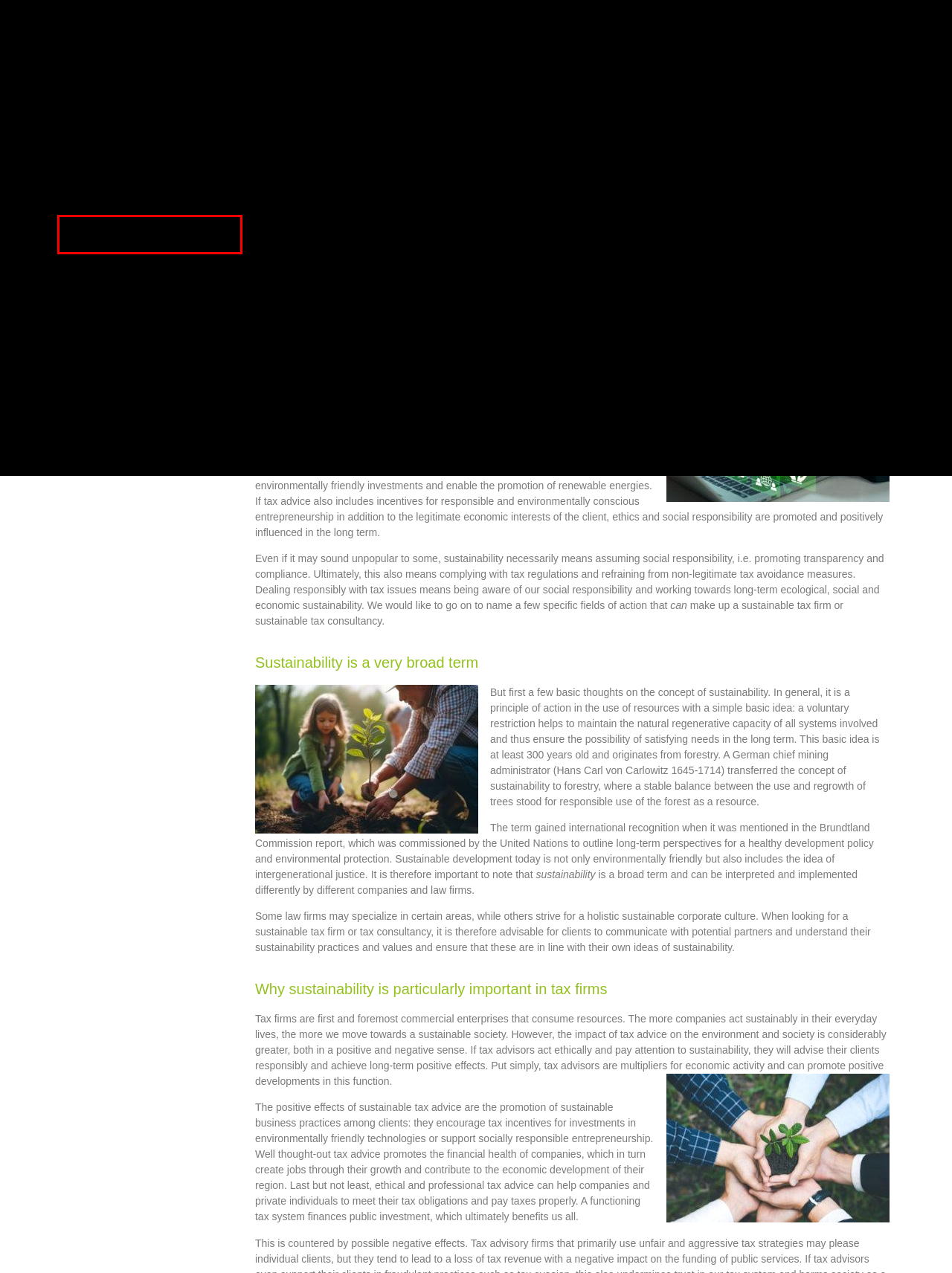Review the screenshot of a webpage which includes a red bounding box around an element. Select the description that best fits the new webpage once the element in the bounding box is clicked. Here are the candidates:
A. Tax clerk - training, duties and salary
B. Stilecht-Werbung - Grafikdesign | Webdesign | Werbetechnik
C. Cash check by the tax office? We prepare you!
D. Tax advice 4.0 - digitization in tax advice
E. PV plant tax free - Promotion of photovoltaics as of 2023
F. One-Stop-Shop (OSS) - Umsatzsteuer Verfahren der EU 2021
G. ChatGPT and artificial intelligence in tax consulting - Steuerteam
H. Company succession – optimal tax planning

D